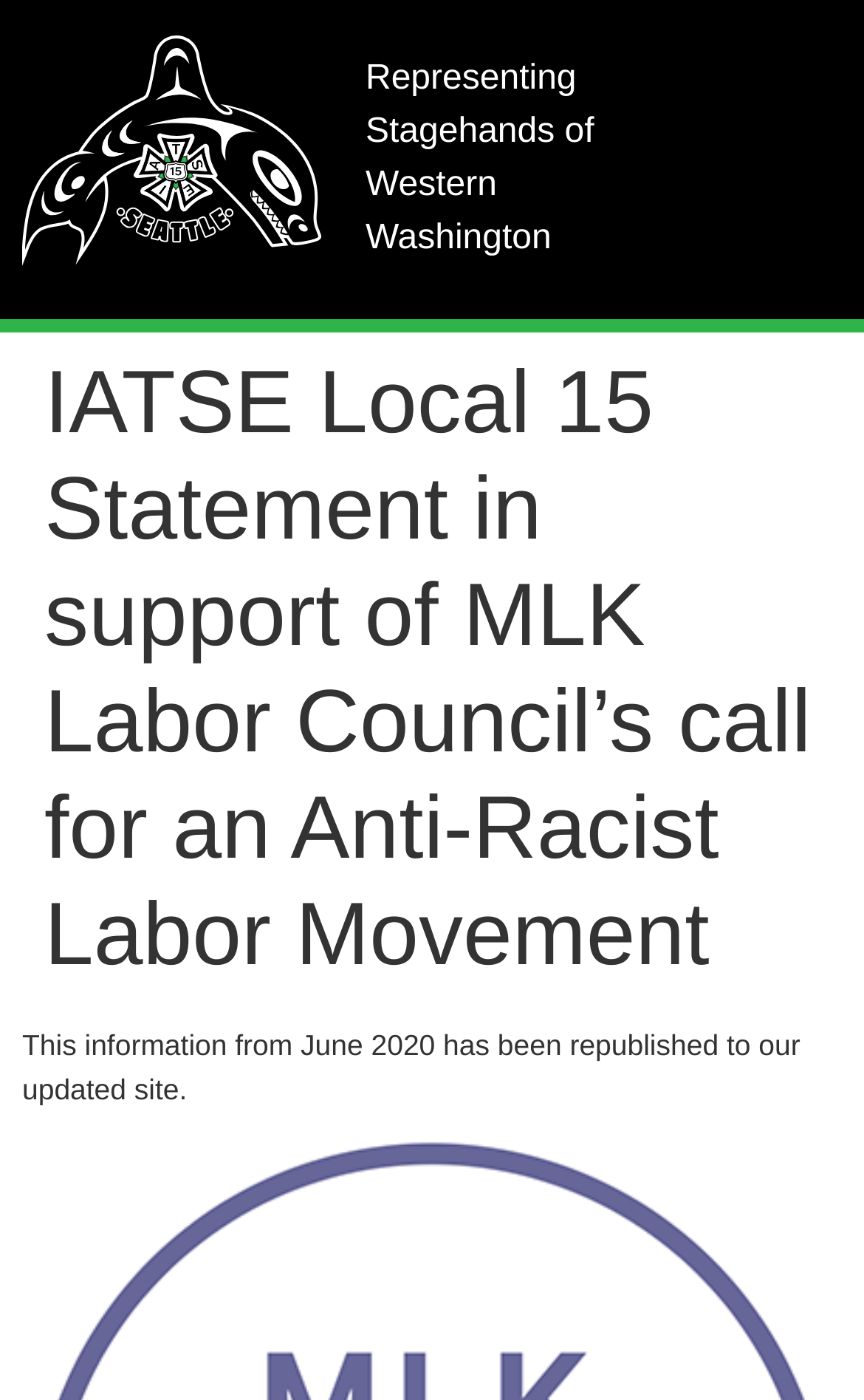What is the profession of the people represented?
Look at the image and answer with only one word or phrase.

Stagehands